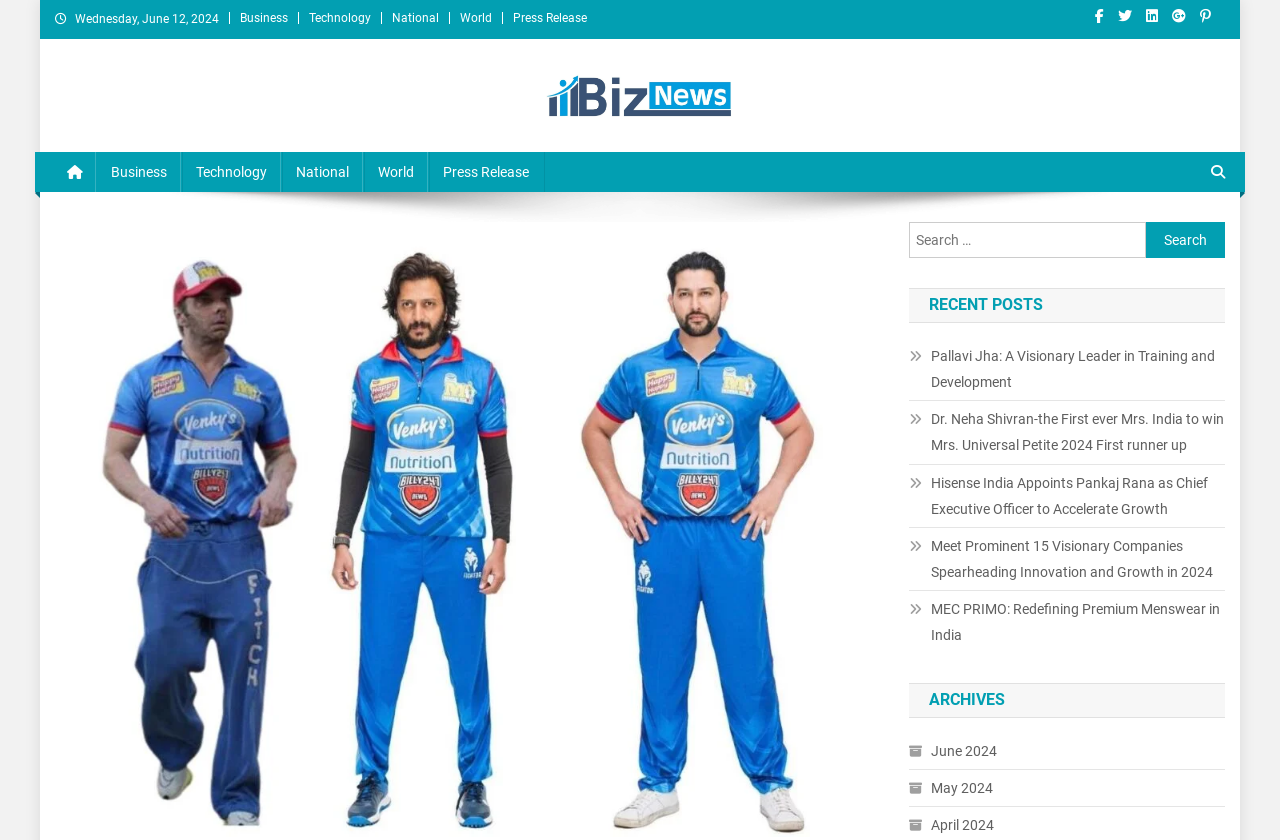Can you identify the bounding box coordinates of the clickable region needed to carry out this instruction: 'Search for something'? The coordinates should be four float numbers within the range of 0 to 1, stated as [left, top, right, bottom].

[0.71, 0.265, 0.957, 0.308]